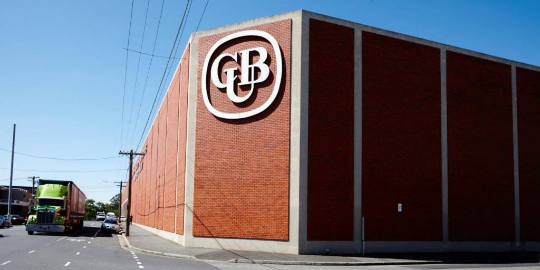What is the color of the truck?
Based on the image, provide a one-word or brief-phrase response.

Green